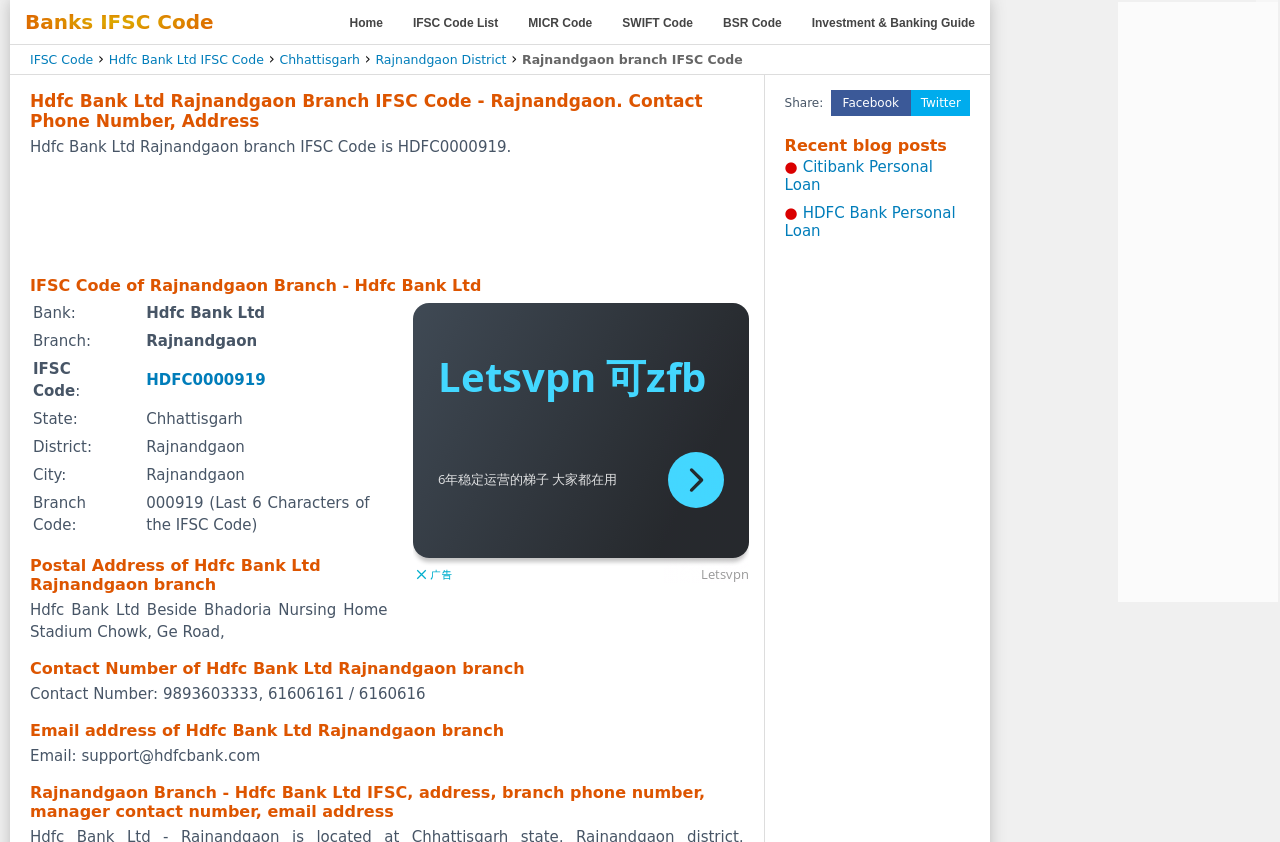What is the contact number of Hdfc Bank Ltd Rajnandgaon branch?
Based on the image, answer the question with as much detail as possible.

The contact number of Hdfc Bank Ltd Rajnandgaon branch can be found under the 'Contact Number of Hdfc Bank Ltd Rajnandgaon branch' heading. It is listed as '9893603333, 61606161 / 6160616'.